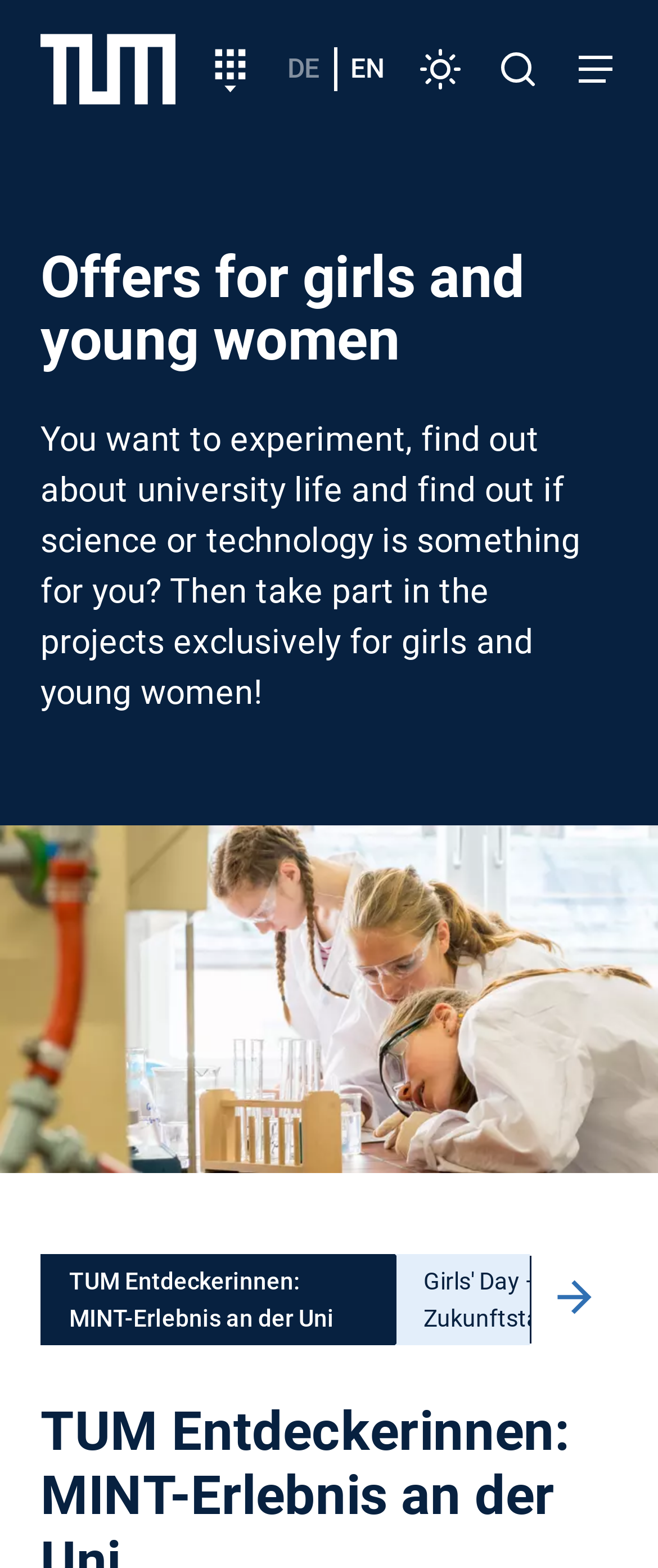What is the target group of this webpage?
Please provide a single word or phrase as the answer based on the screenshot.

Girls and young women